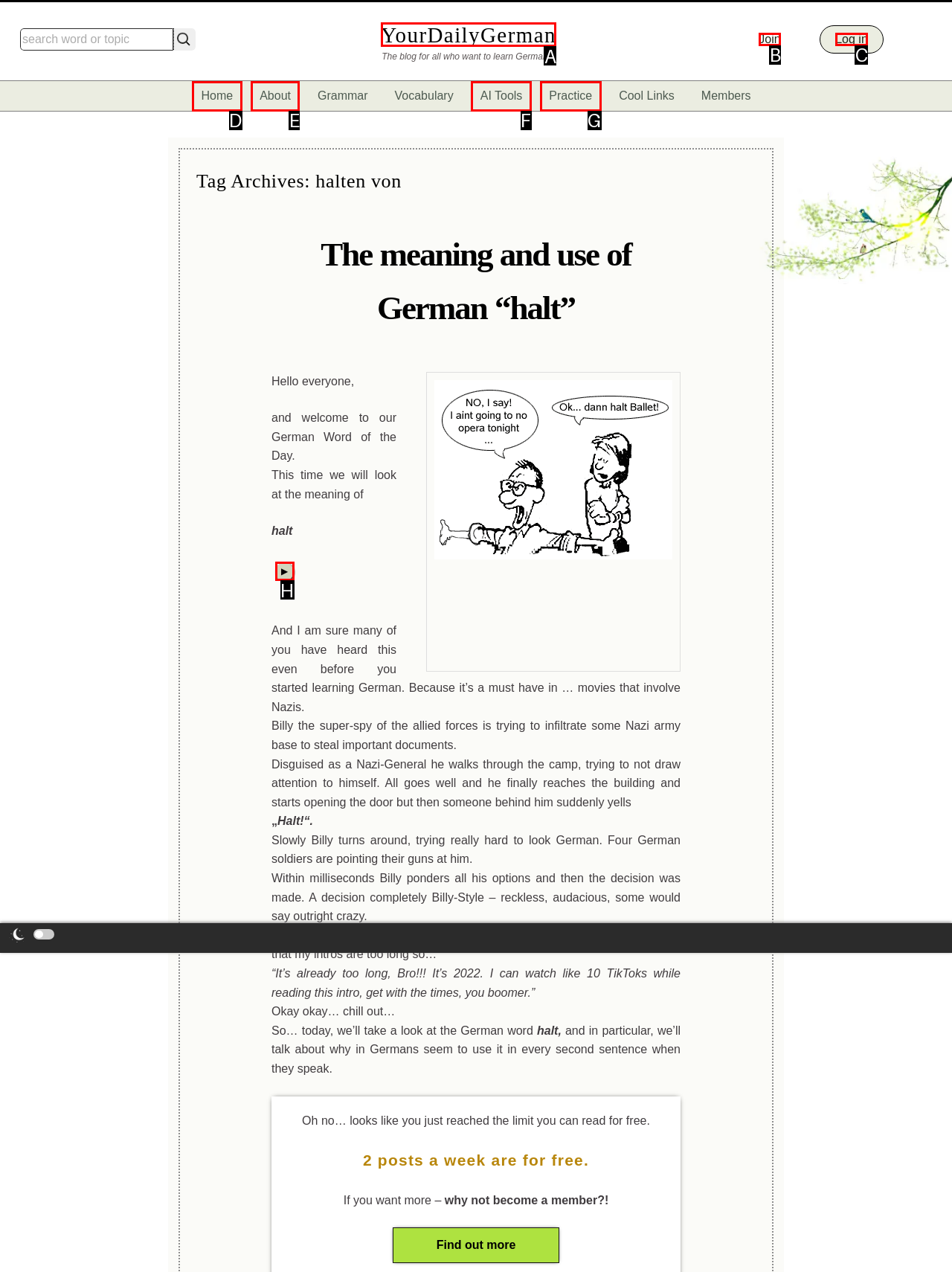Select the correct option based on the description: Get Started
Answer directly with the option’s letter.

None